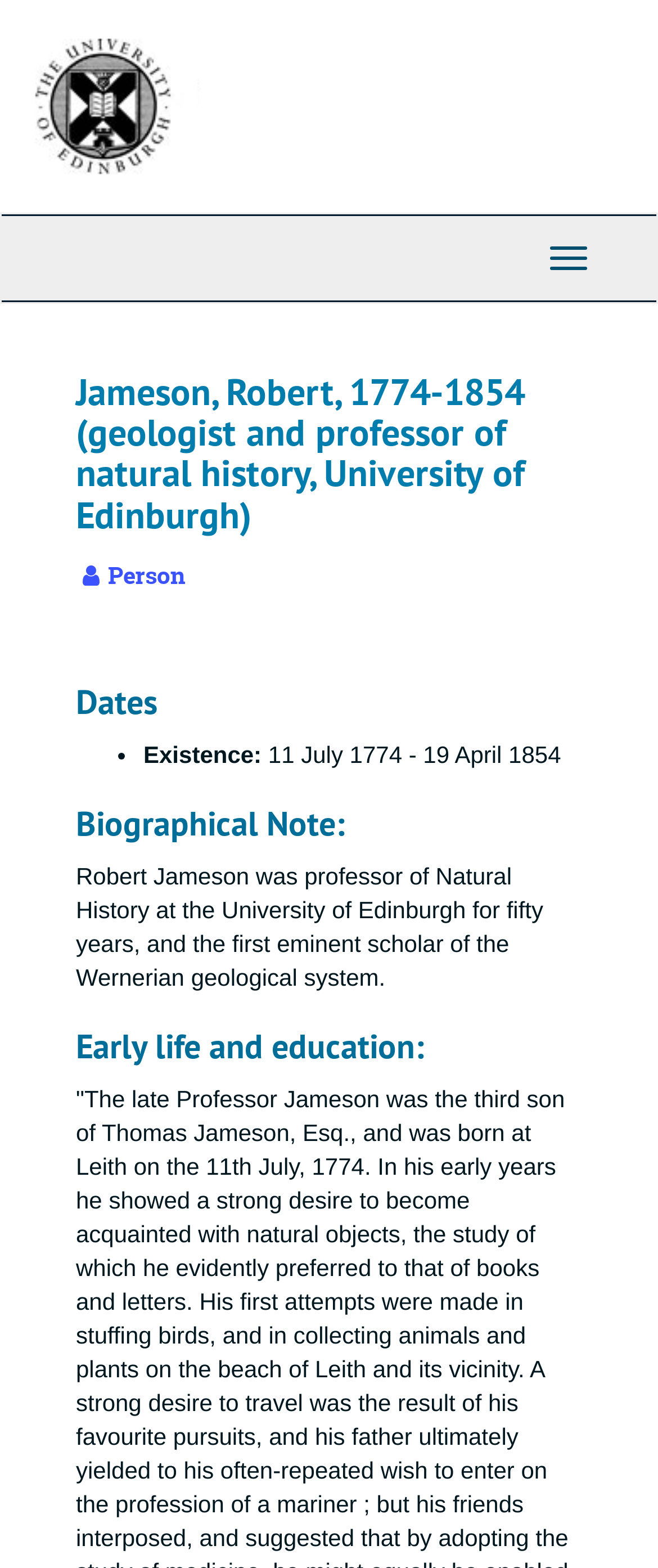When was Robert Jameson born?
Could you give a comprehensive explanation in response to this question?

I found this information by looking at the 'Dates' section, where it is listed as 'Existence: 11 July 1774 - 19 April 1854'.